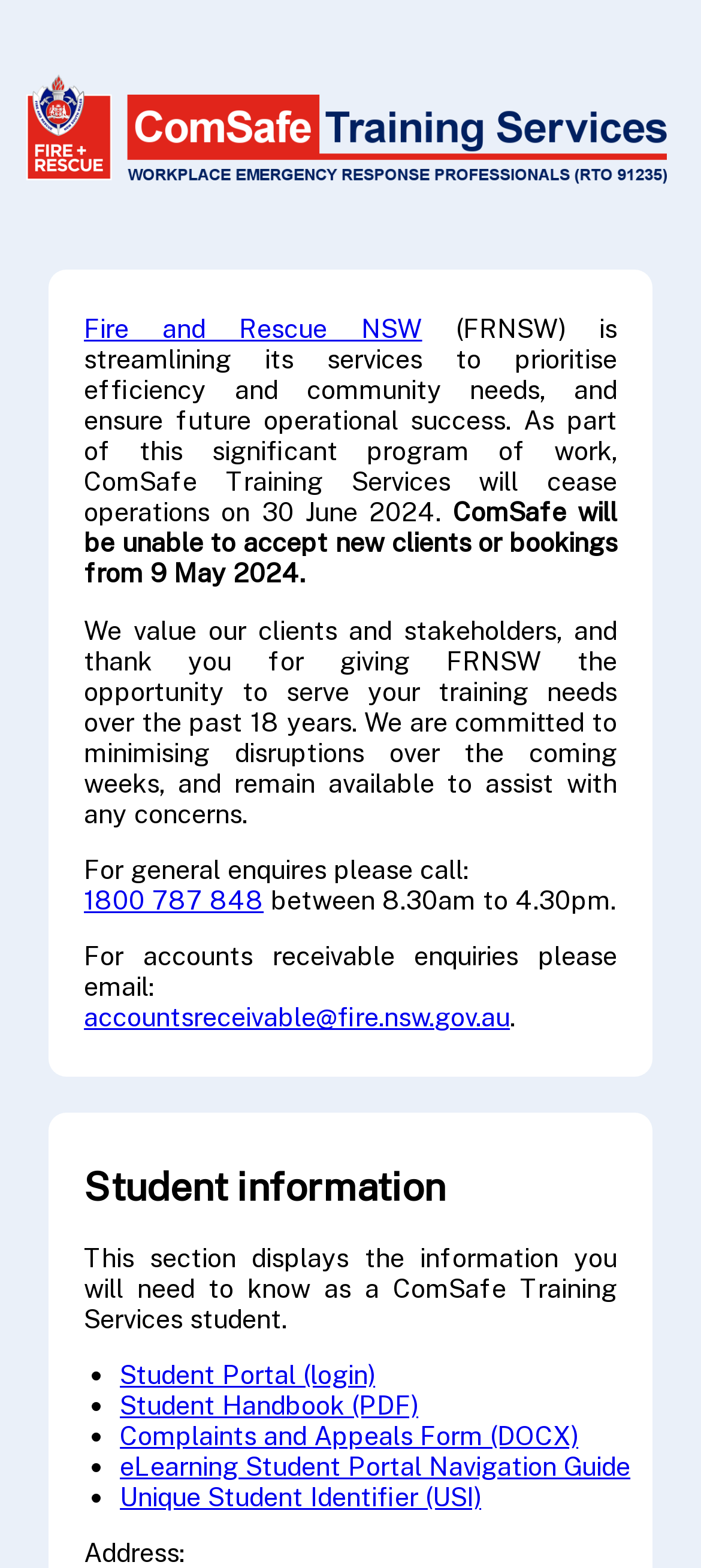What is the purpose of the Student information section?
Provide a concise answer using a single word or phrase based on the image.

Displays student information